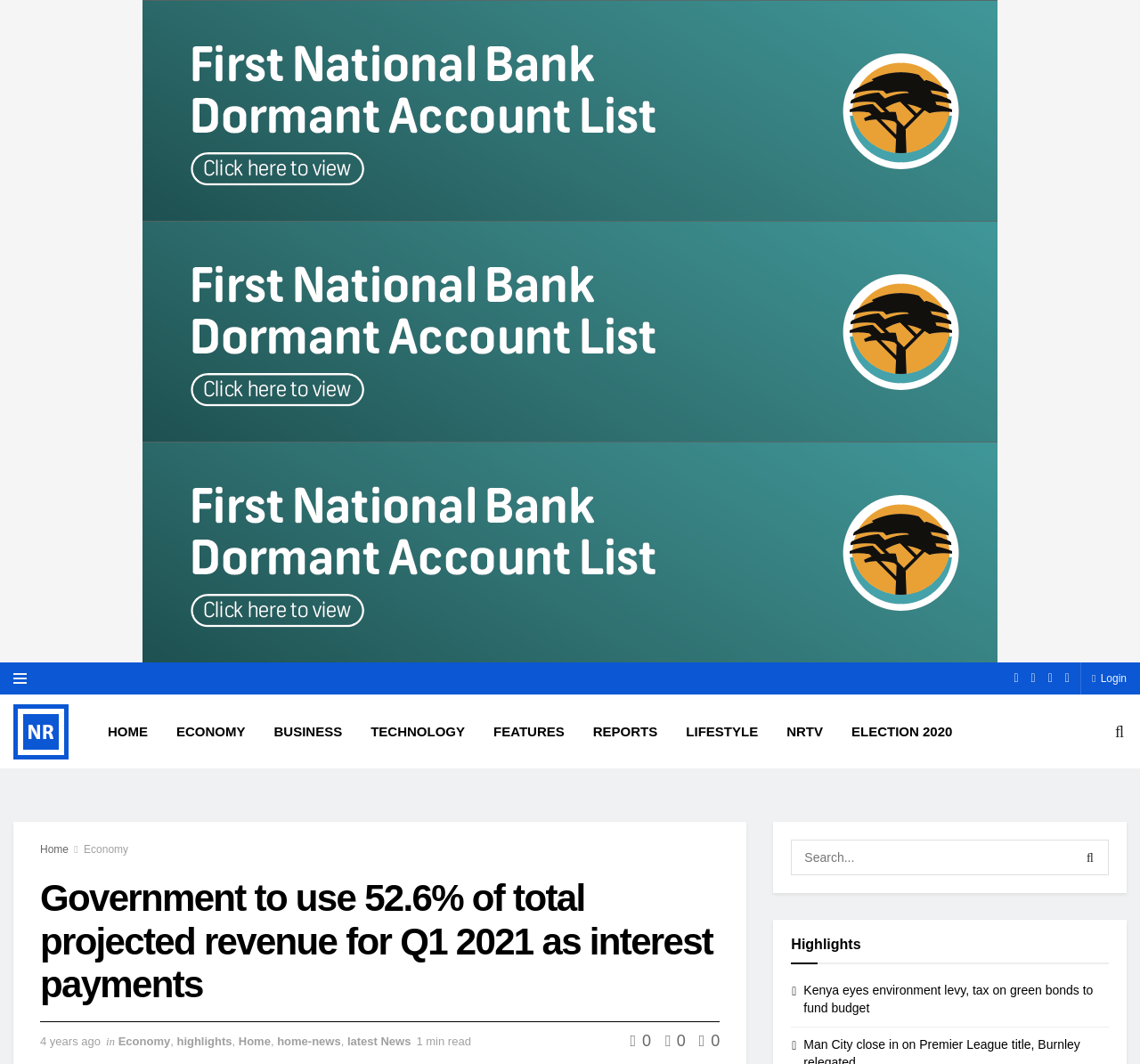How many articles are displayed on the homepage?
Please provide a comprehensive answer to the question based on the webpage screenshot.

I counted the number of articles displayed on the homepage, which includes the main article and the article under the 'Highlights' section, totaling 2 articles.